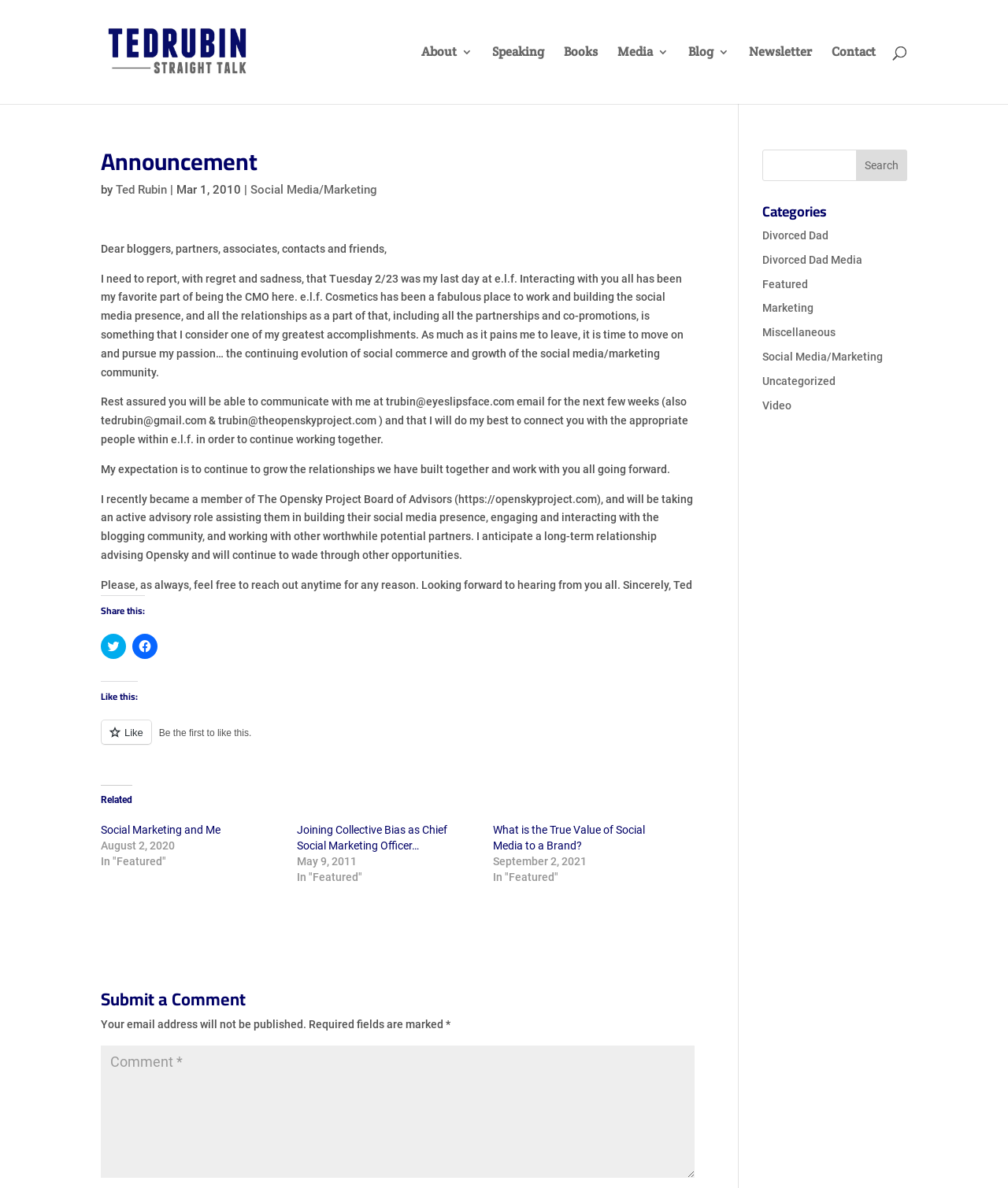Predict the bounding box of the UI element that fits this description: "Divorced Dad Media".

[0.756, 0.213, 0.856, 0.224]